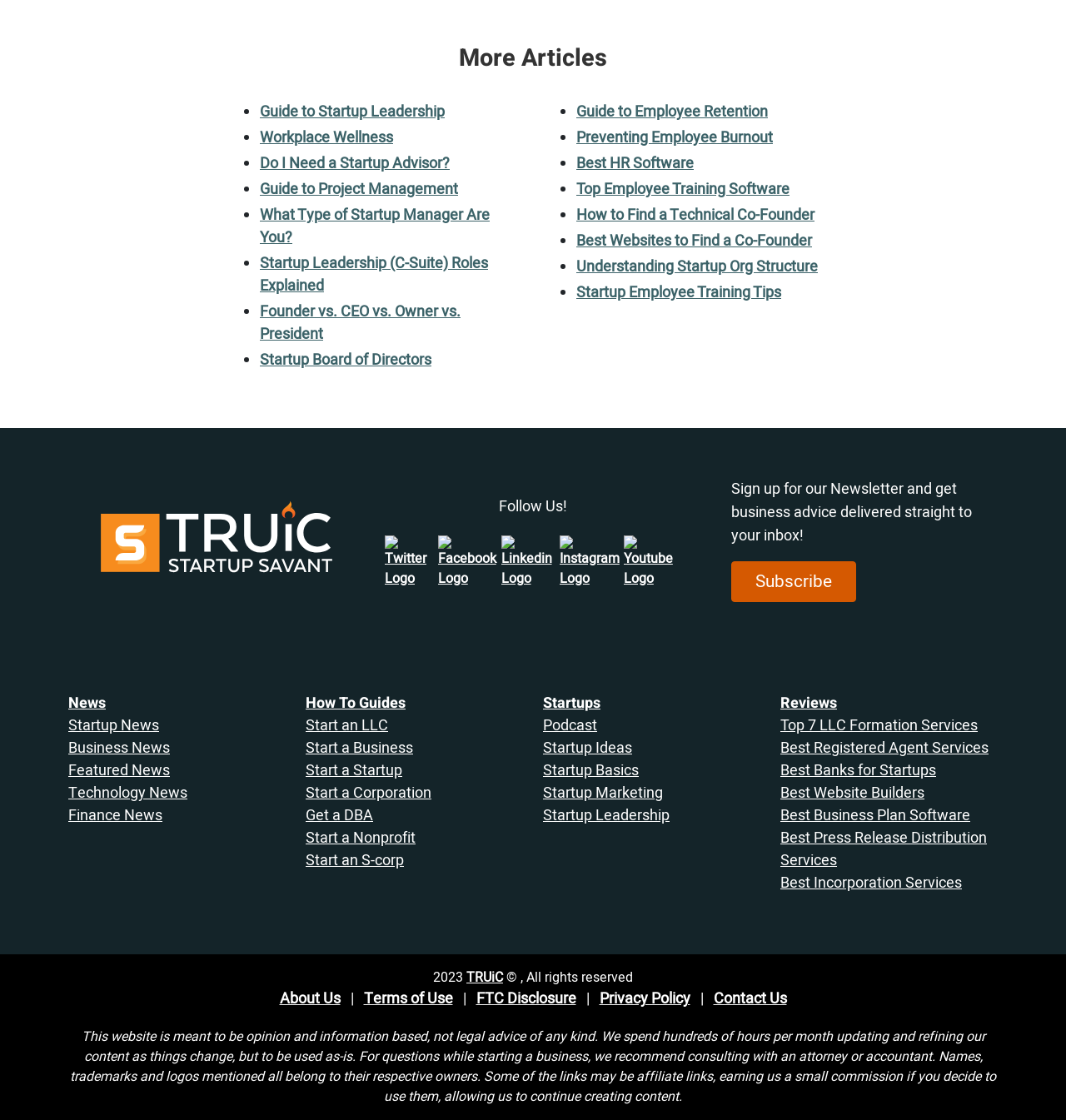How many social media links are there?
Refer to the screenshot and answer in one word or phrase.

5